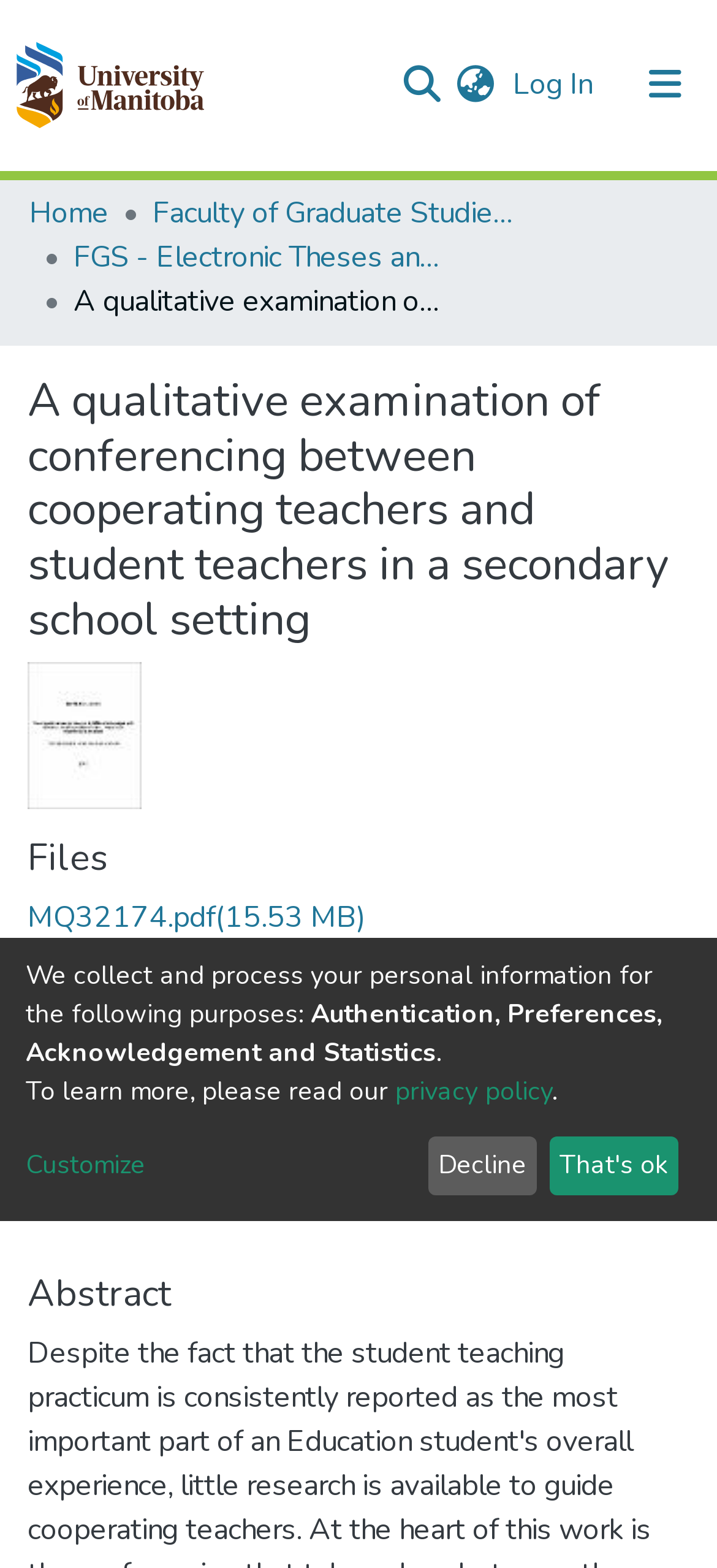Find the bounding box of the UI element described as: "aria-label="Language switch" title="Language switch"". The bounding box coordinates should be given as four float values between 0 and 1, i.e., [left, top, right, bottom].

[0.621, 0.04, 0.705, 0.068]